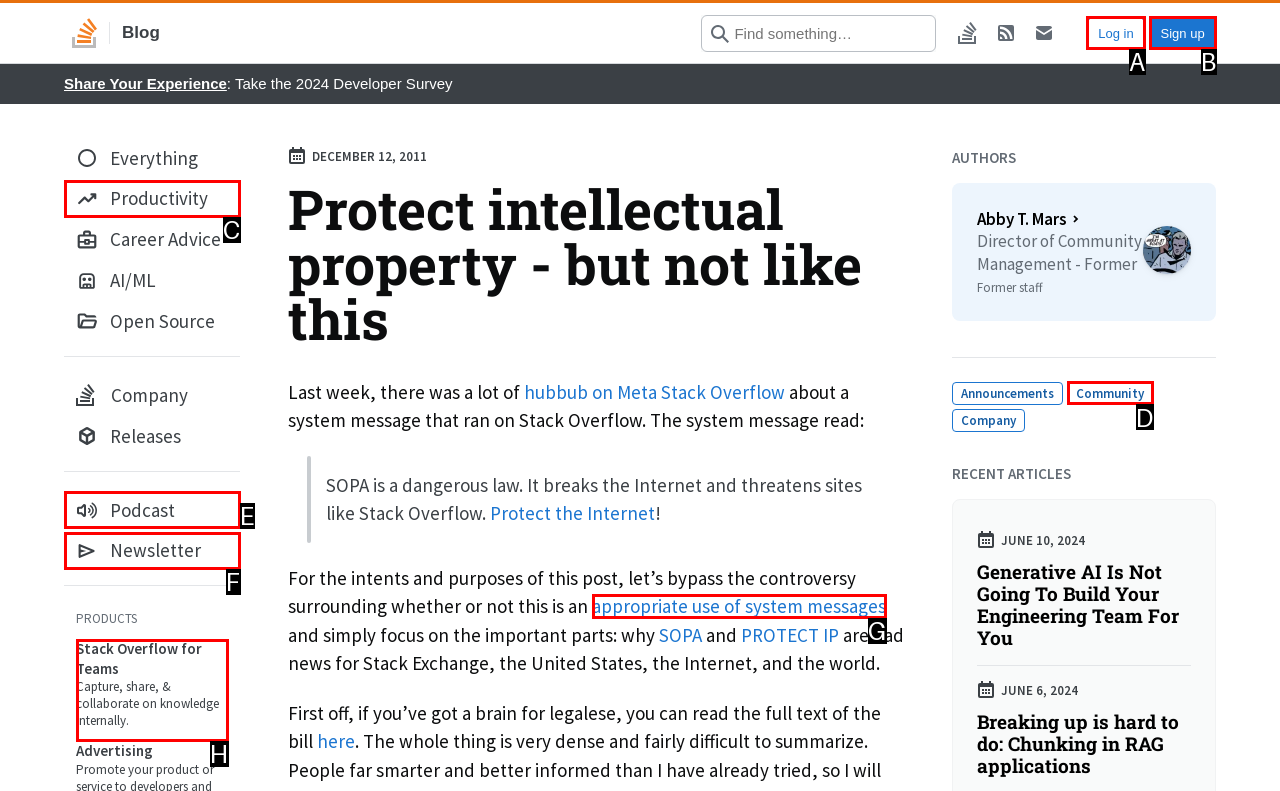Given the description: appropriate use of system messages, identify the HTML element that corresponds to it. Respond with the letter of the correct option.

G